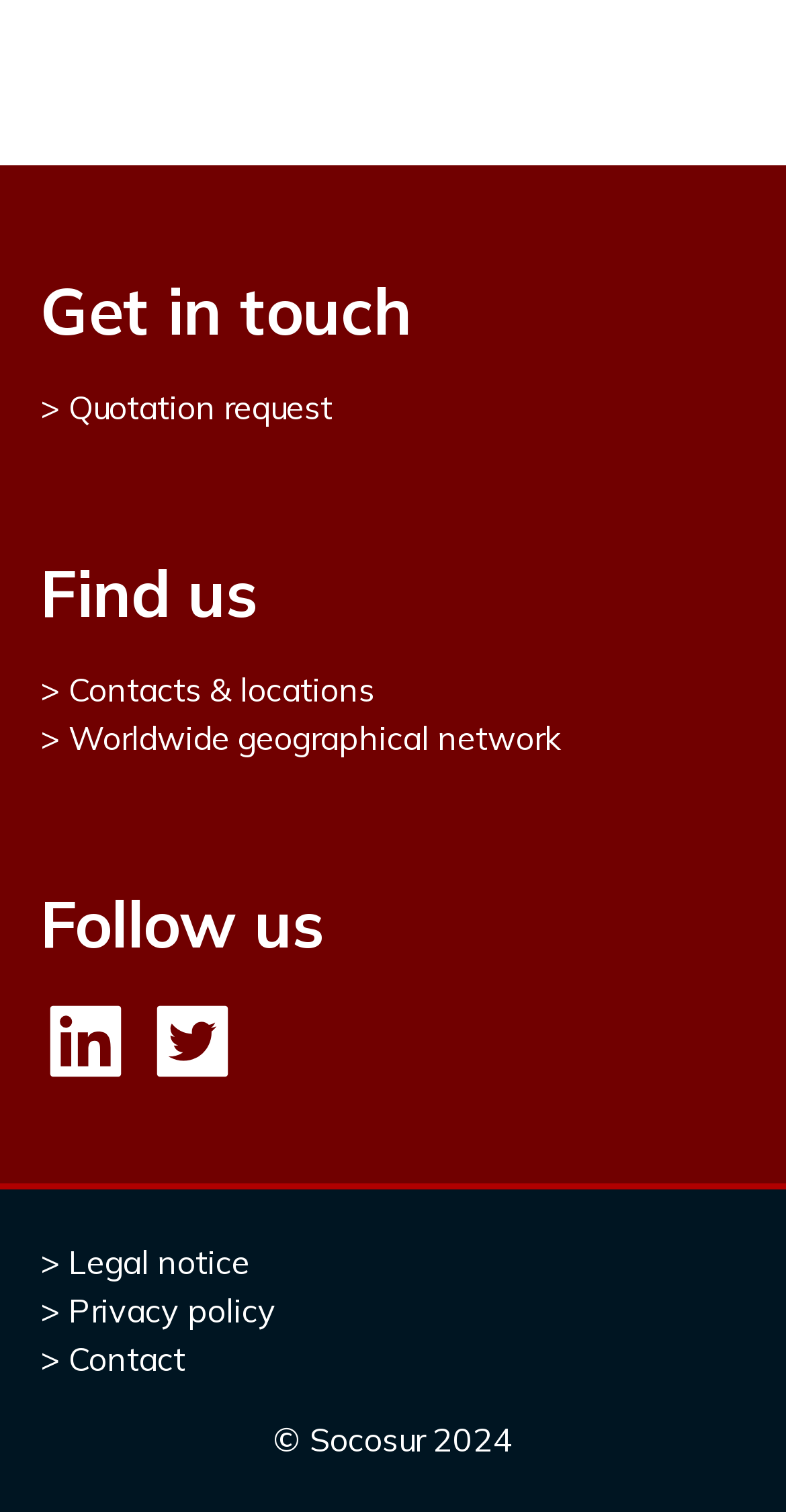Find the bounding box coordinates of the clickable area required to complete the following action: "Request a quotation".

[0.051, 0.256, 0.423, 0.283]